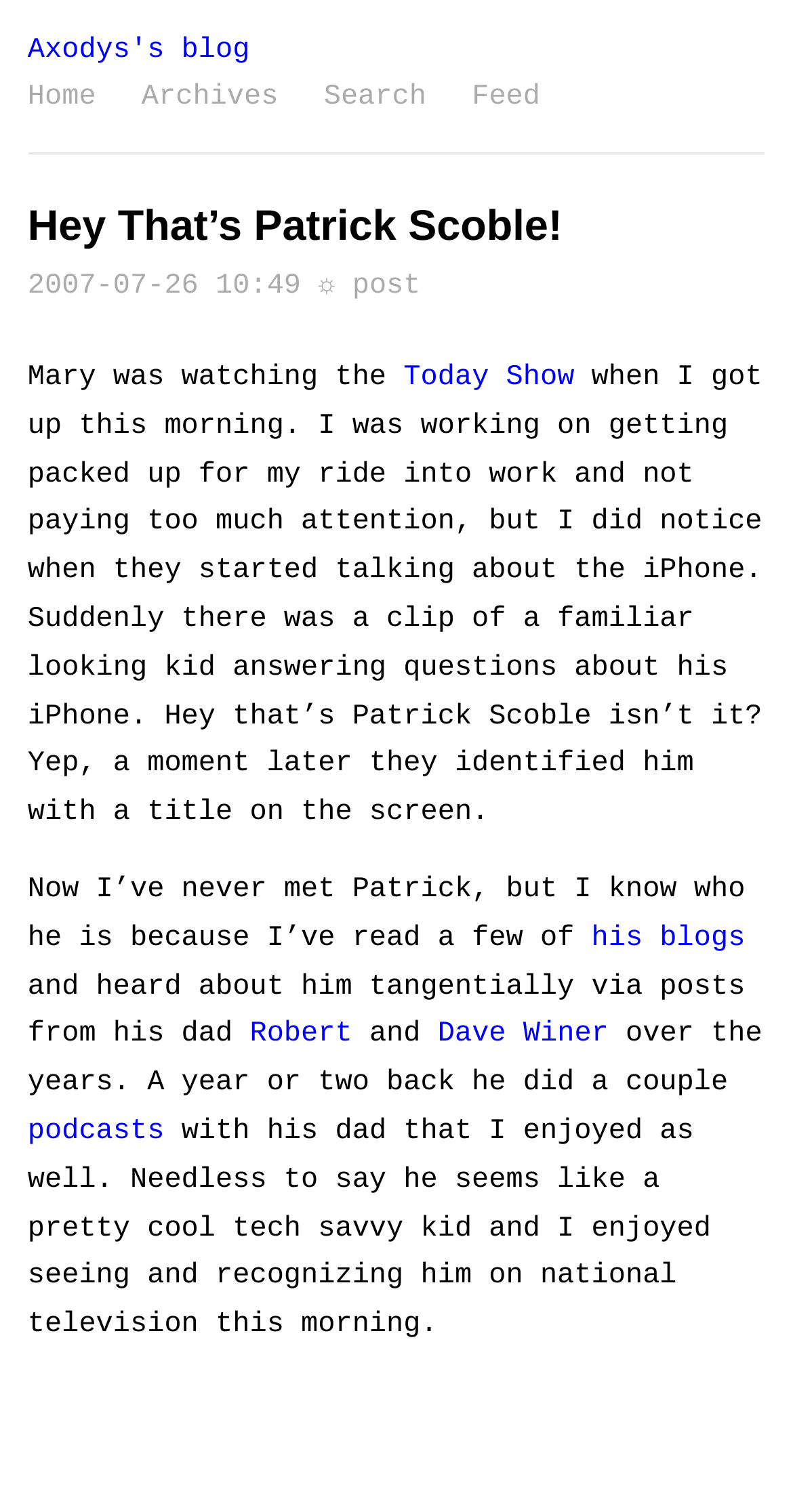Please find the bounding box coordinates of the clickable region needed to complete the following instruction: "go to Axodys's blog". The bounding box coordinates must consist of four float numbers between 0 and 1, i.e., [left, top, right, bottom].

[0.035, 0.018, 0.315, 0.05]